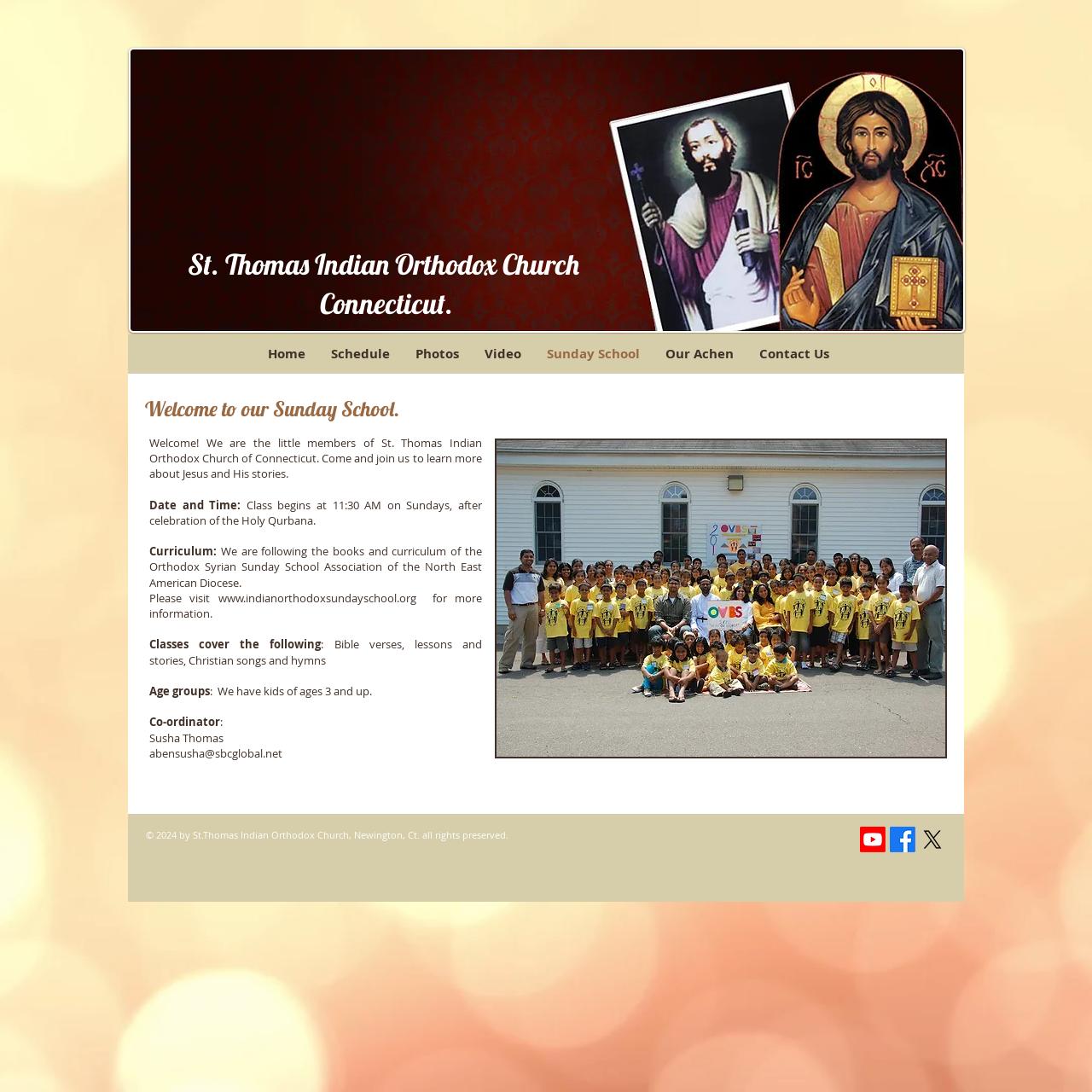Return the bounding box coordinates of the UI element that corresponds to this description: "Contact Us". The coordinates must be given as four float numbers in the range of 0 and 1, [left, top, right, bottom].

[0.683, 0.305, 0.771, 0.343]